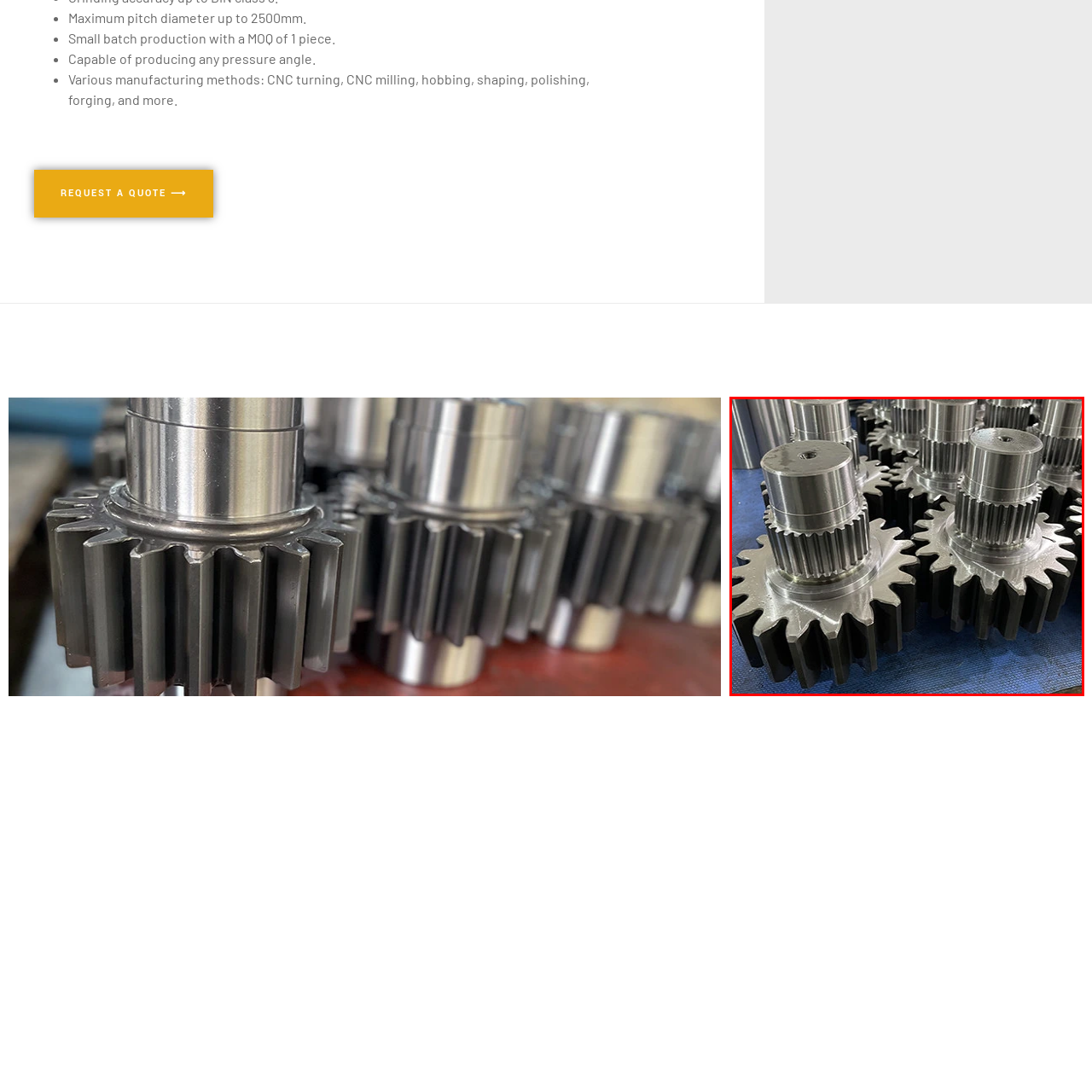Examine the image within the red border and provide a concise answer: What is the color of the surface?

Textured blue